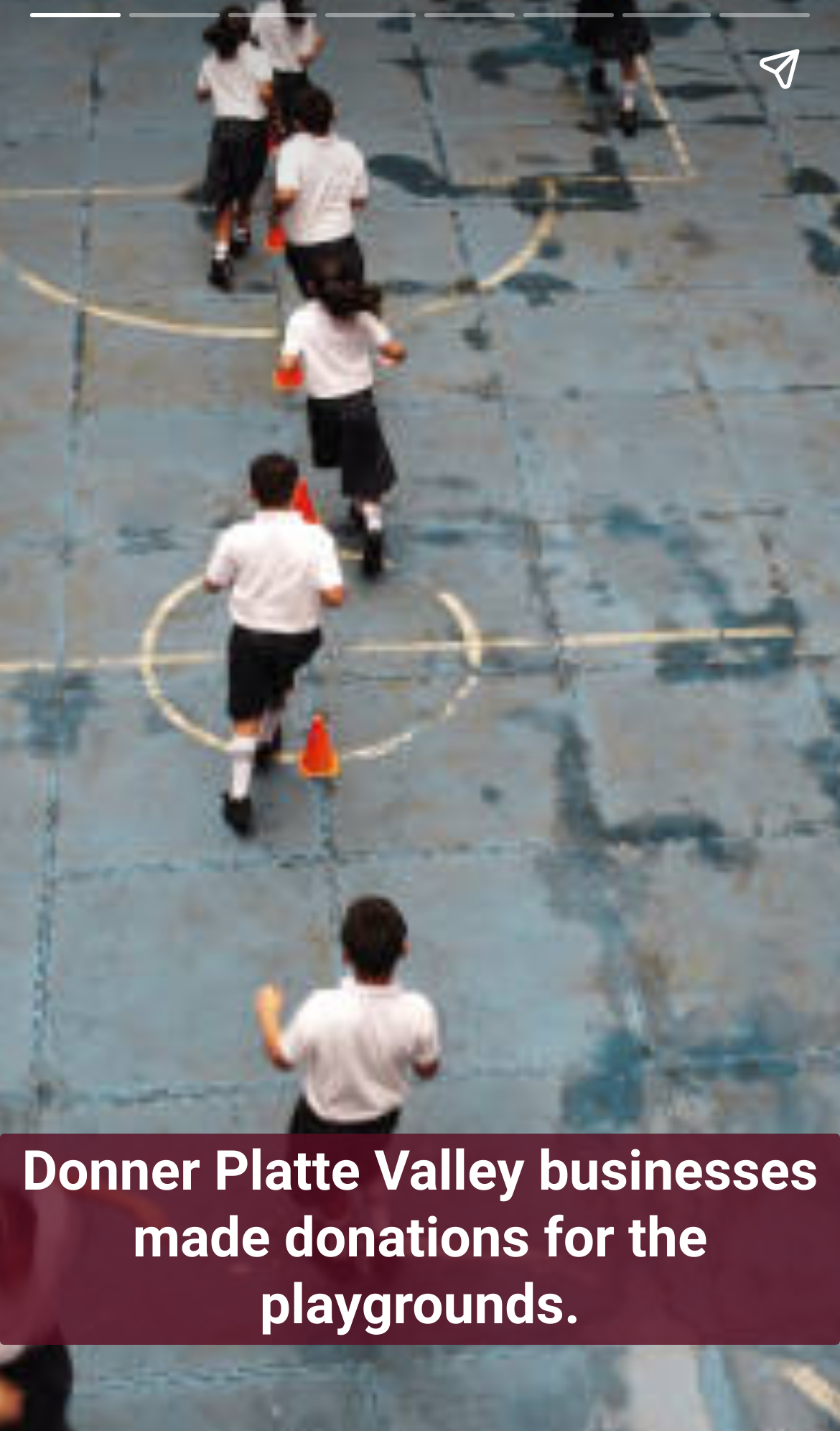Locate the bounding box coordinates of the UI element described by: "aria-label="Share story"". Provide the coordinates as four float numbers between 0 and 1, formatted as [left, top, right, bottom].

[0.867, 0.012, 0.99, 0.084]